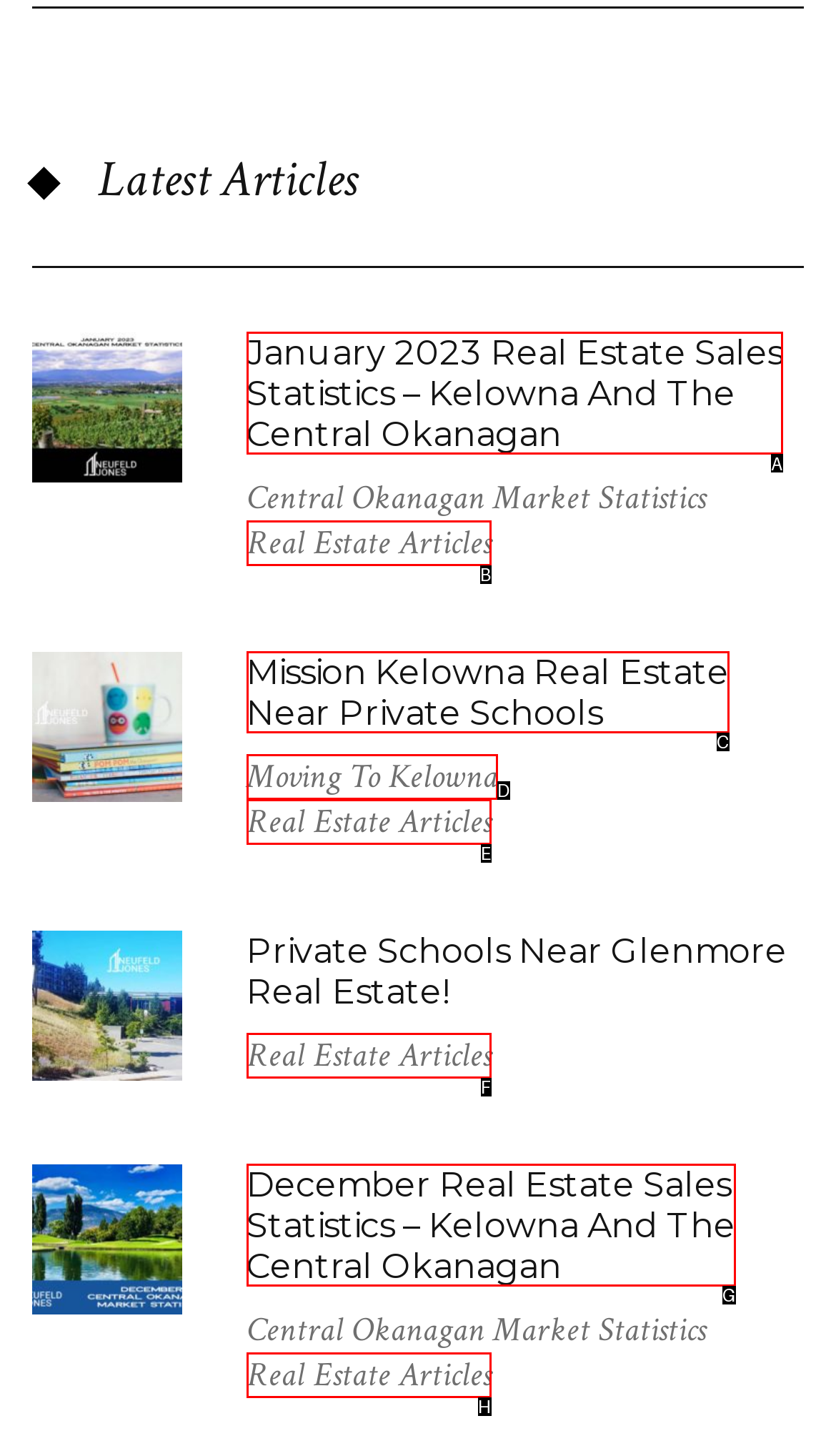Point out the specific HTML element to click to complete this task: Check the news Reply with the letter of the chosen option.

None